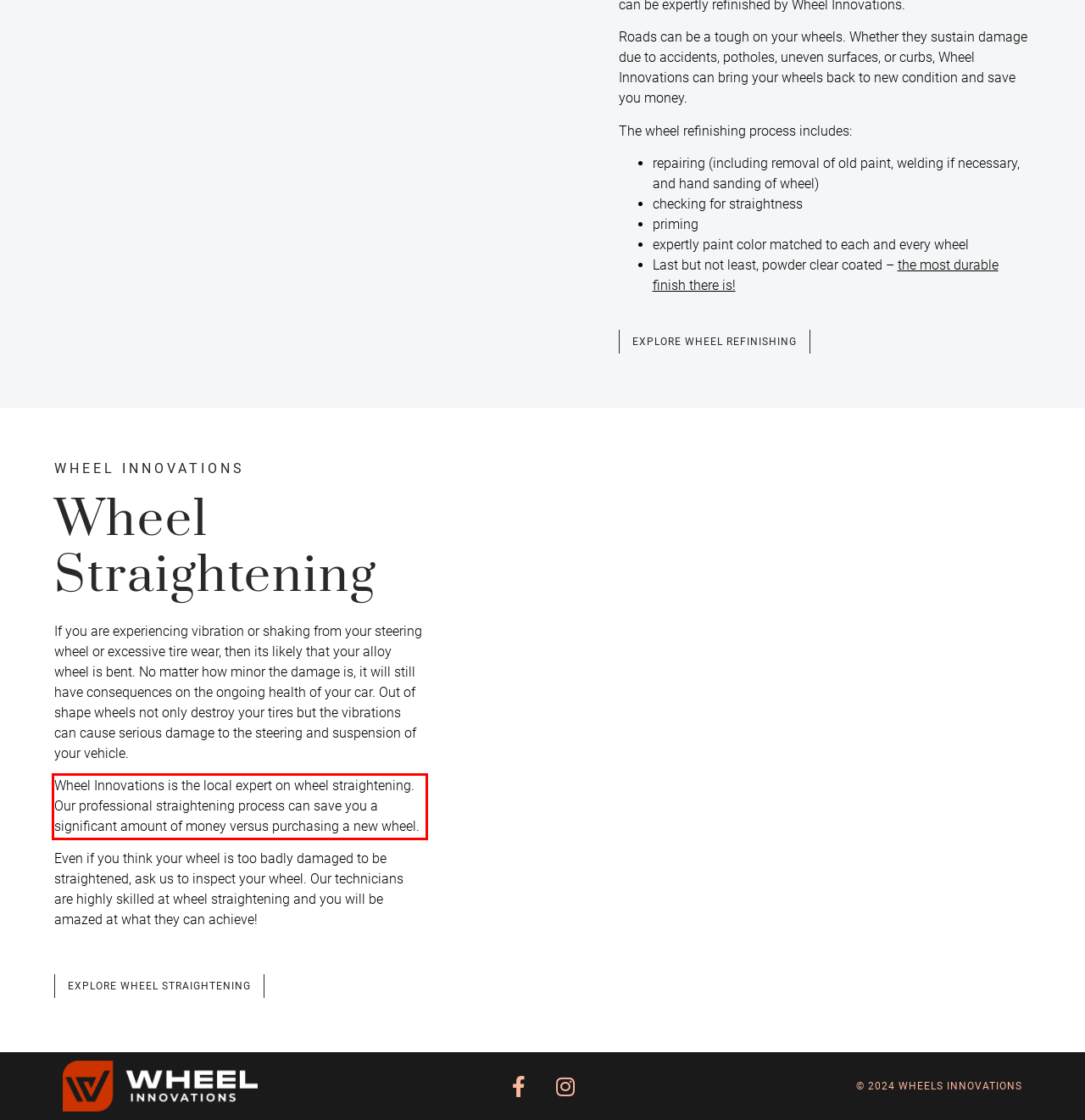Review the webpage screenshot provided, and perform OCR to extract the text from the red bounding box.

Wheel Innovations is the local expert on wheel straightening. Our professional straightening process can save you a significant amount of money versus purchasing a new wheel.